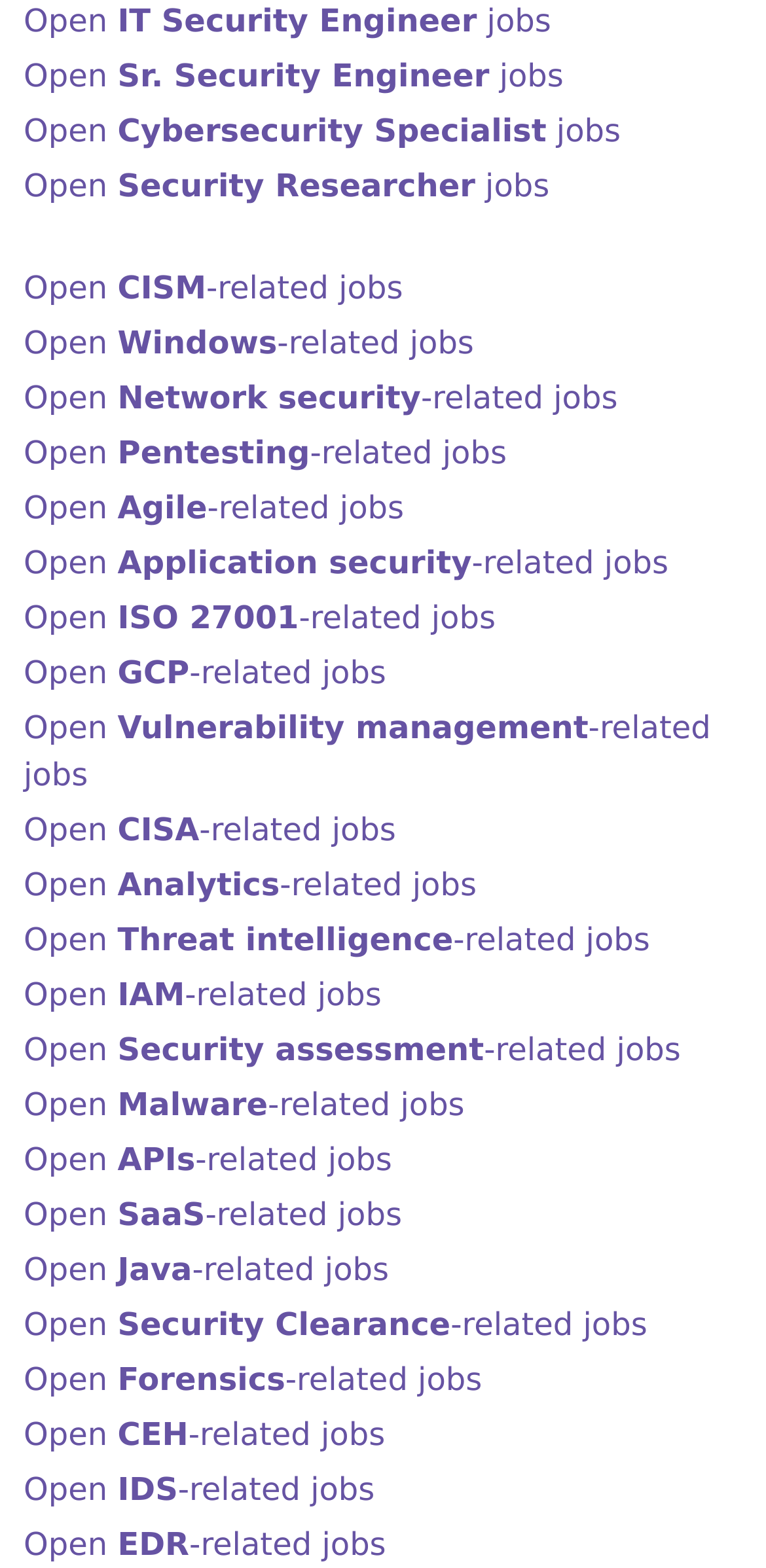Please identify the bounding box coordinates of the element I need to click to follow this instruction: "Explore Cybersecurity Specialist jobs".

[0.031, 0.072, 0.81, 0.095]